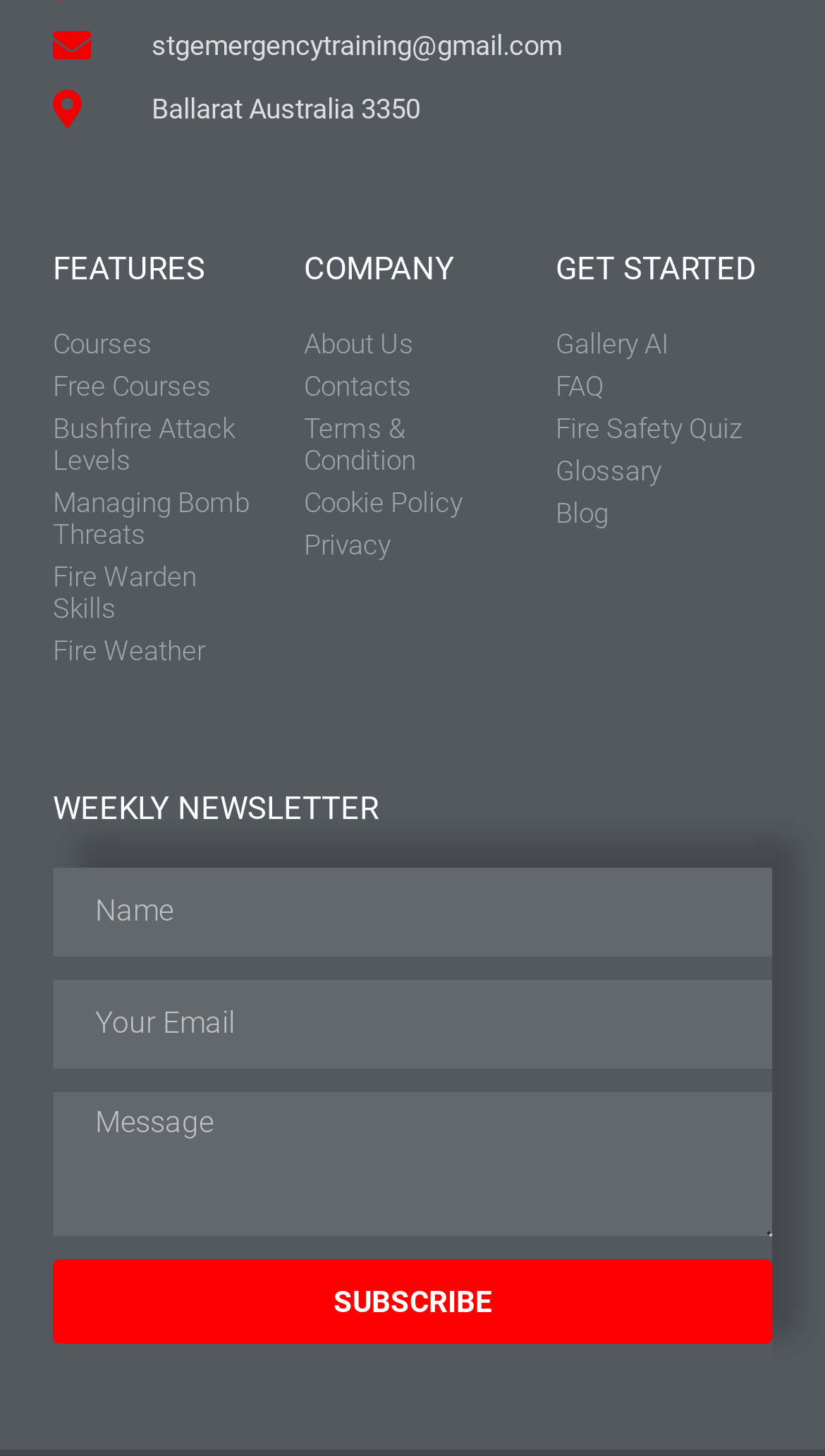Find the bounding box coordinates of the element you need to click on to perform this action: 'Click the 'Fire Safety Quiz' link'. The coordinates should be represented by four float values between 0 and 1, in the format [left, top, right, bottom].

[0.673, 0.284, 0.936, 0.306]